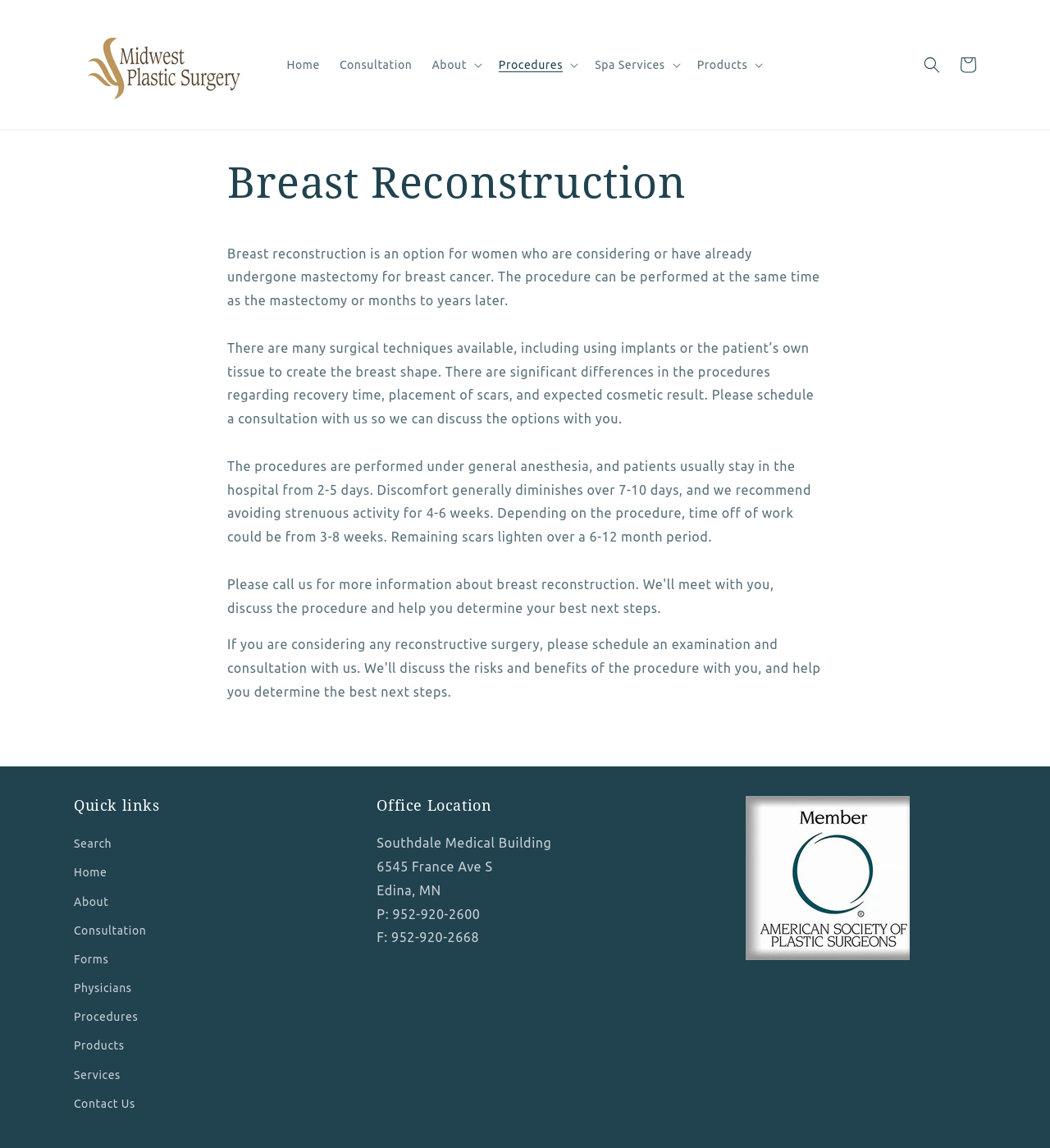What is the phone number of the office?
Based on the image, answer the question with as much detail as possible.

I found the answer by looking at the 'Office Location' section of the webpage, where it lists the address and other contact details. The phone number is mentioned as 'P: 952-920-2600'.